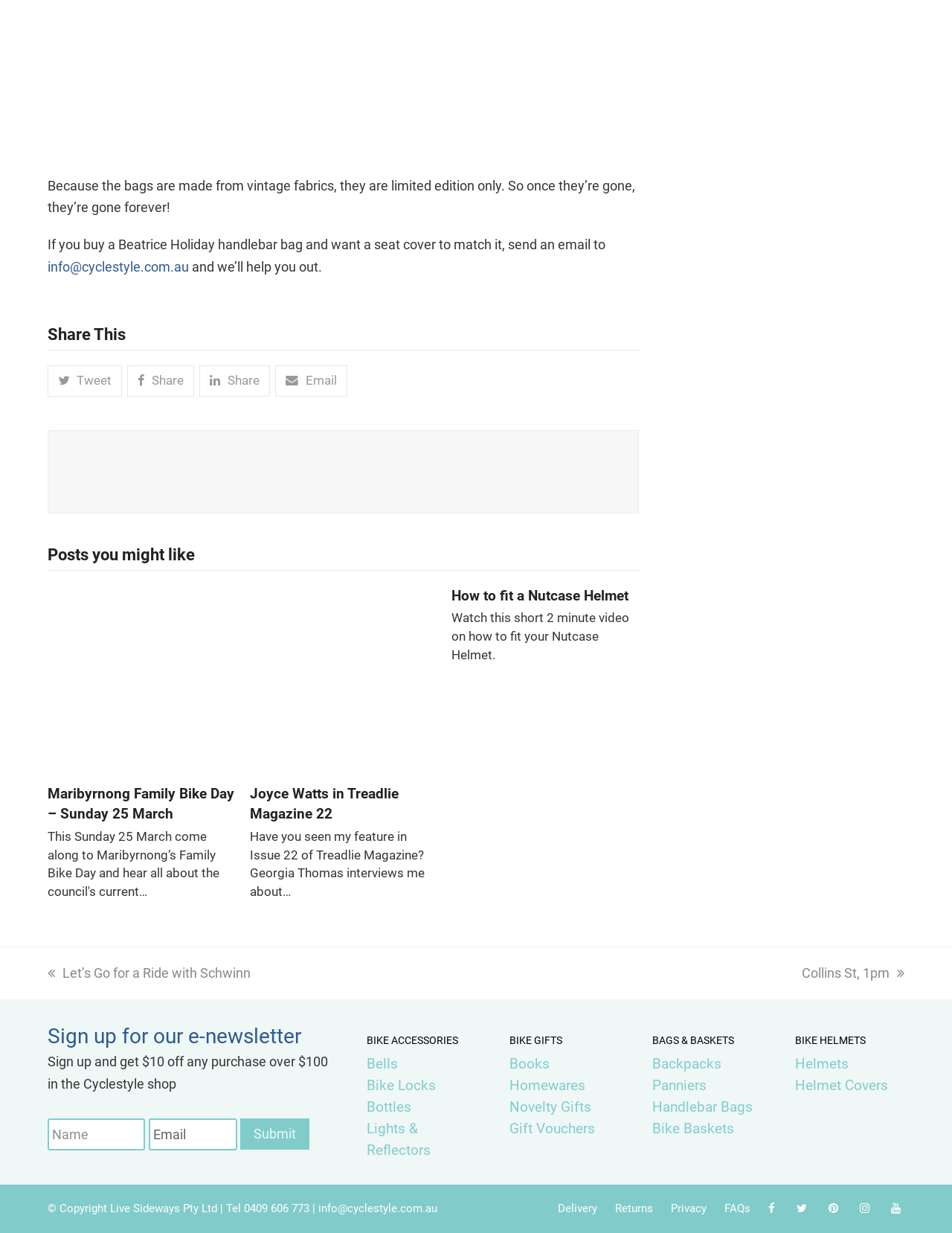Please predict the bounding box coordinates of the element's region where a click is necessary to complete the following instruction: "Click the 'Bells' link under 'BIKE ACCESSORIES'". The coordinates should be represented by four float numbers between 0 and 1, i.e., [left, top, right, bottom].

[0.385, 0.855, 0.418, 0.869]